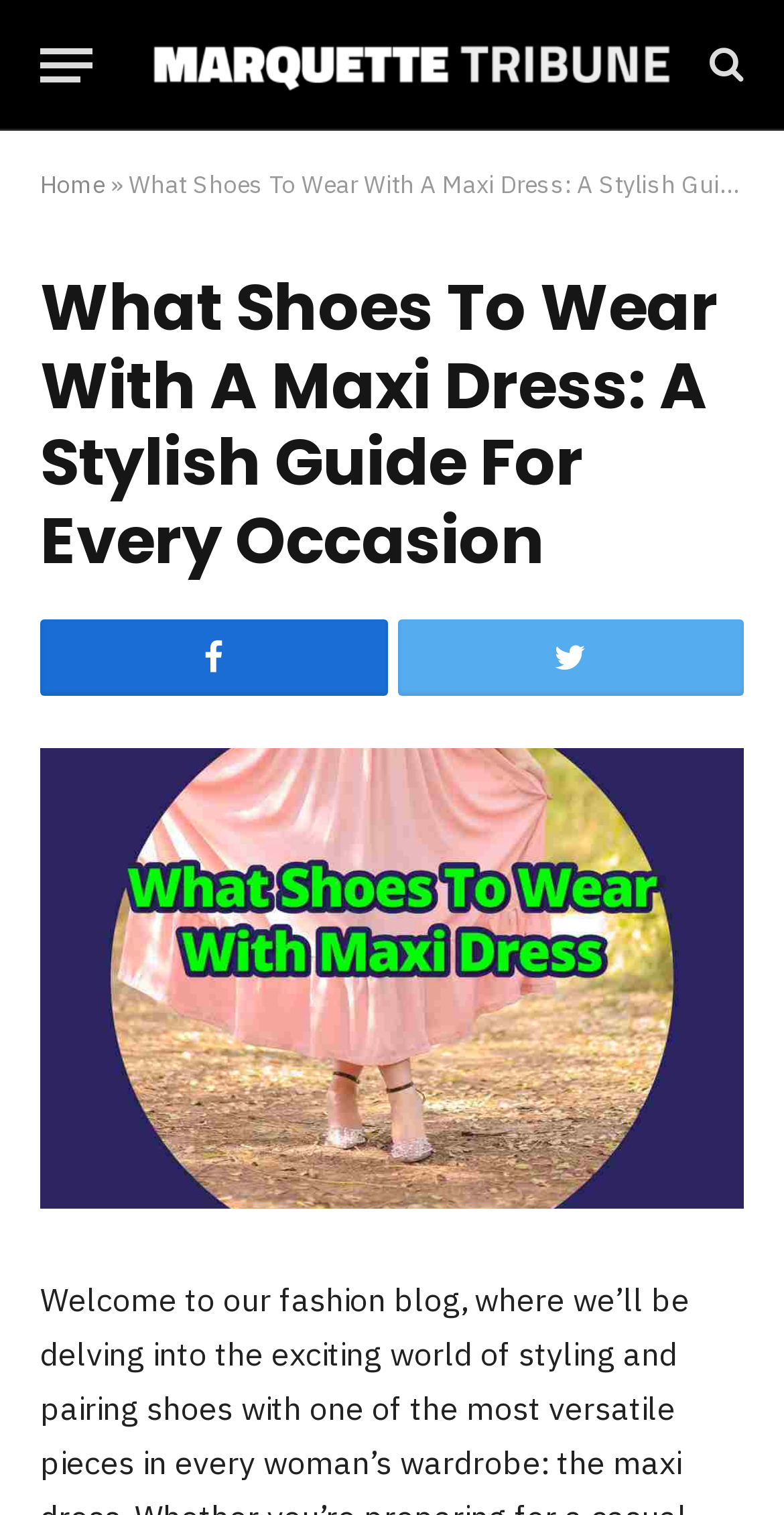Show the bounding box coordinates for the HTML element described as: "Twitter".

[0.506, 0.409, 0.949, 0.459]